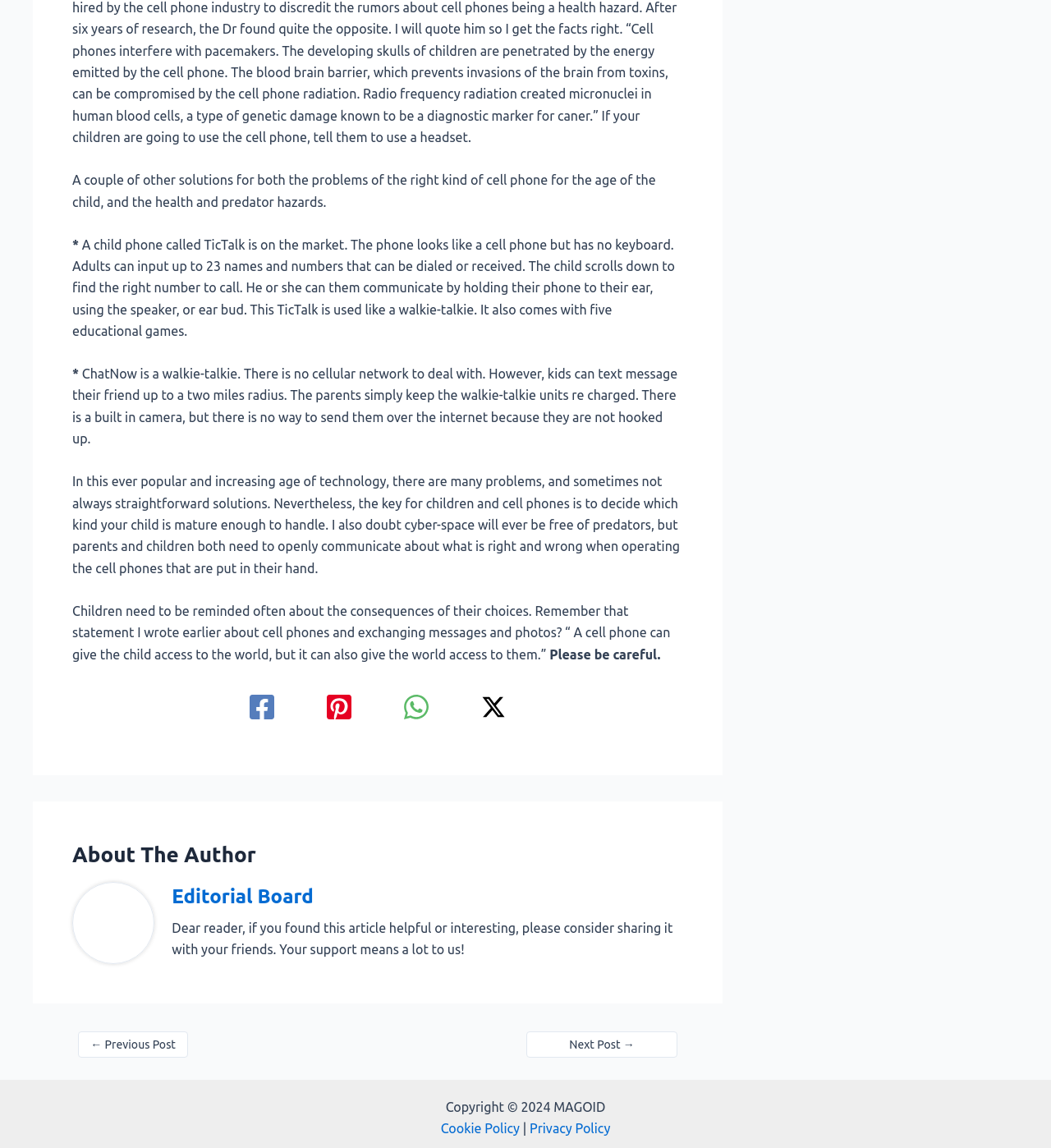Show the bounding box coordinates of the region that should be clicked to follow the instruction: "Read more blog articles."

None